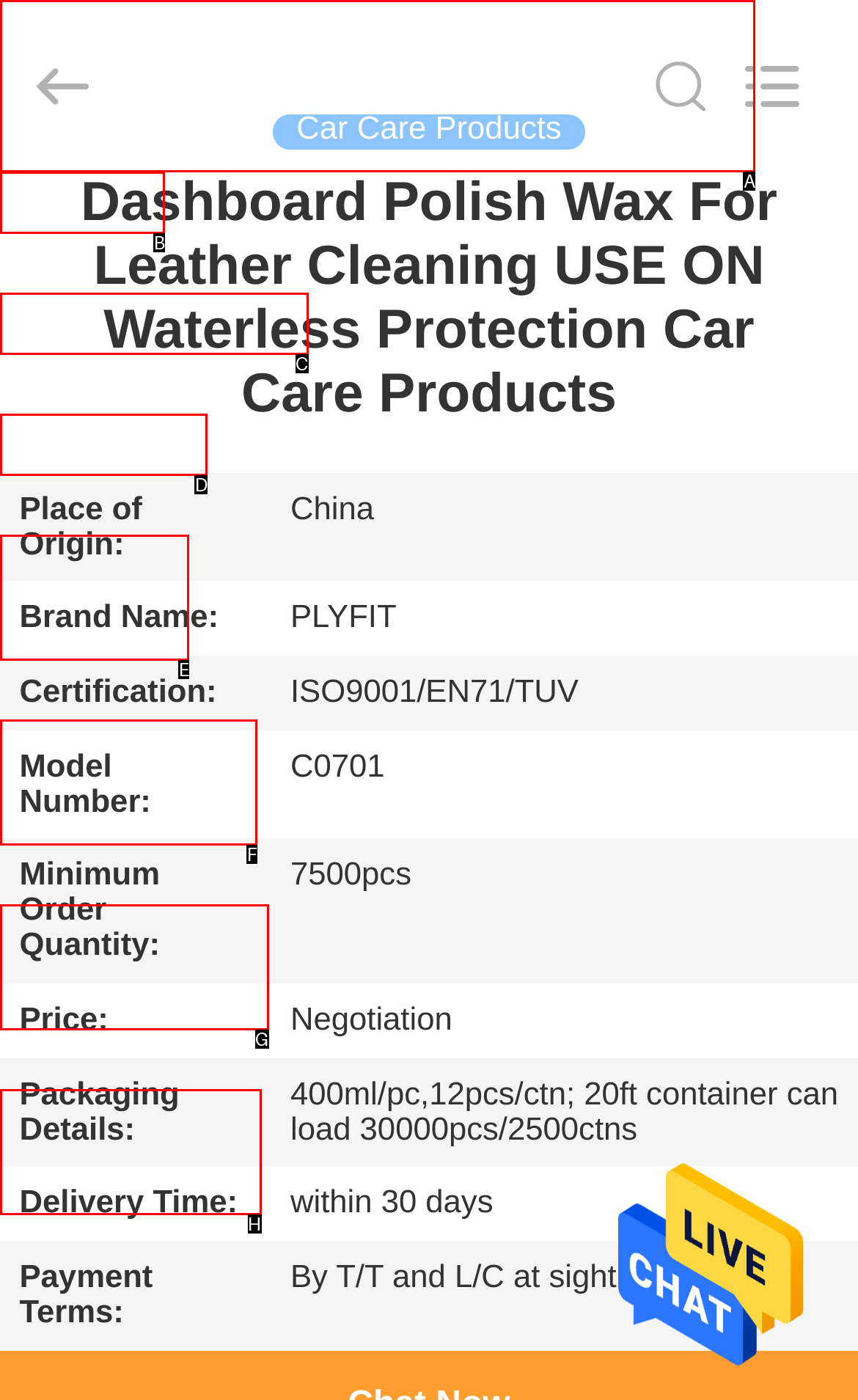Tell me which option best matches this description: Contact Us
Answer with the letter of the matching option directly from the given choices.

H